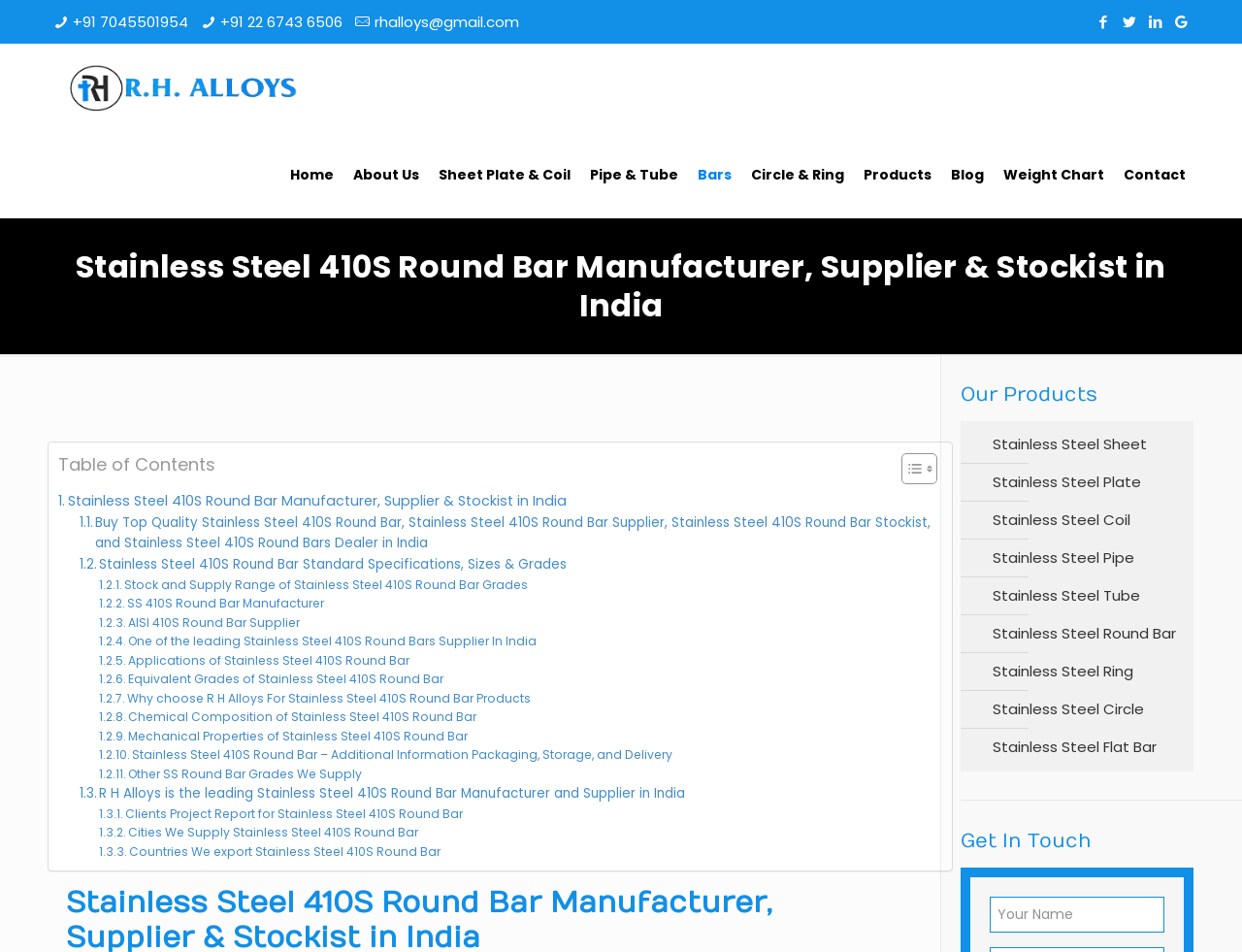Please find the bounding box coordinates of the element's region to be clicked to carry out this instruction: "Send an email to rhalloys@gmail.com".

[0.302, 0.012, 0.418, 0.034]